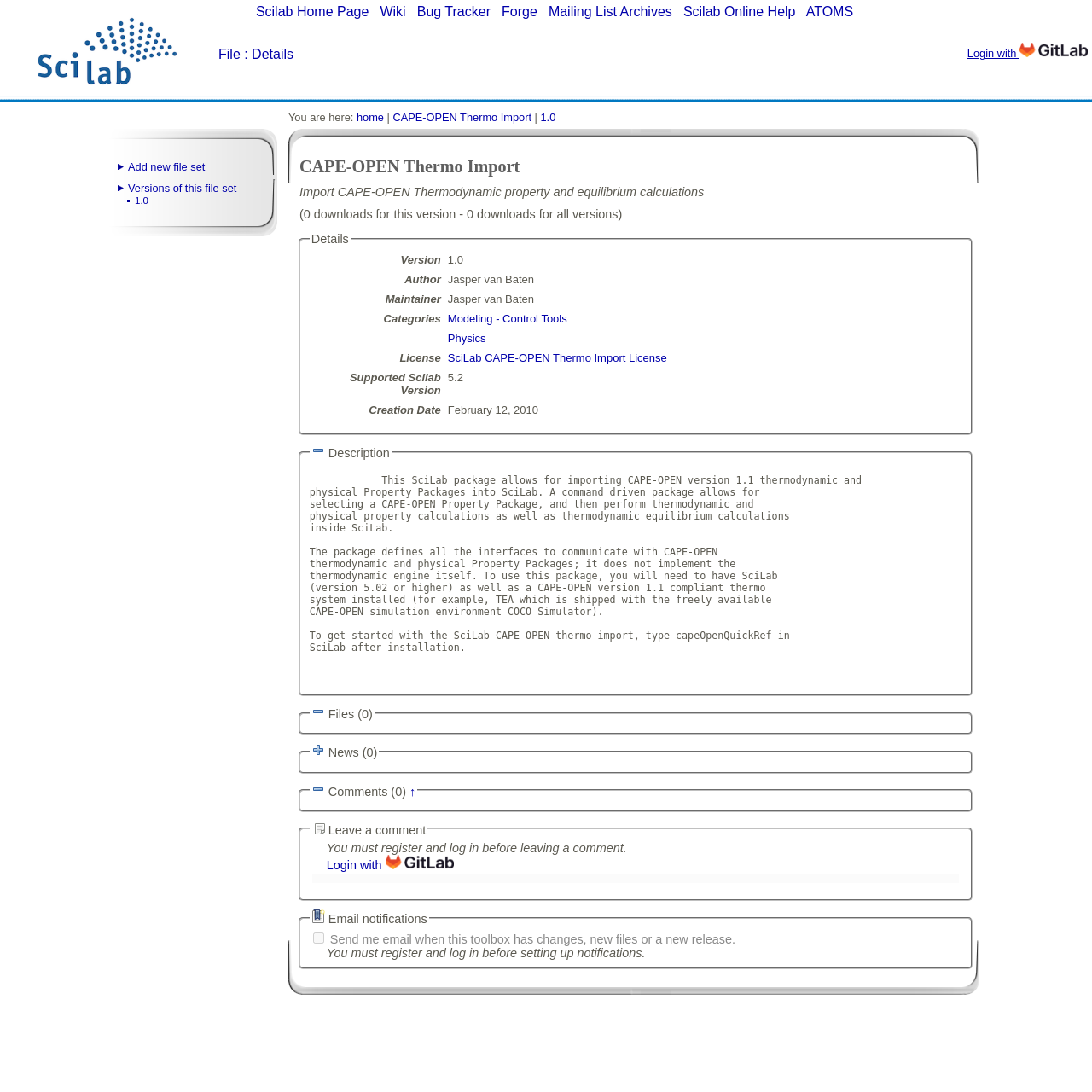Determine the bounding box coordinates of the clickable region to follow the instruction: "Click on the 'Login with GitLab' button".

[0.886, 0.043, 0.996, 0.055]